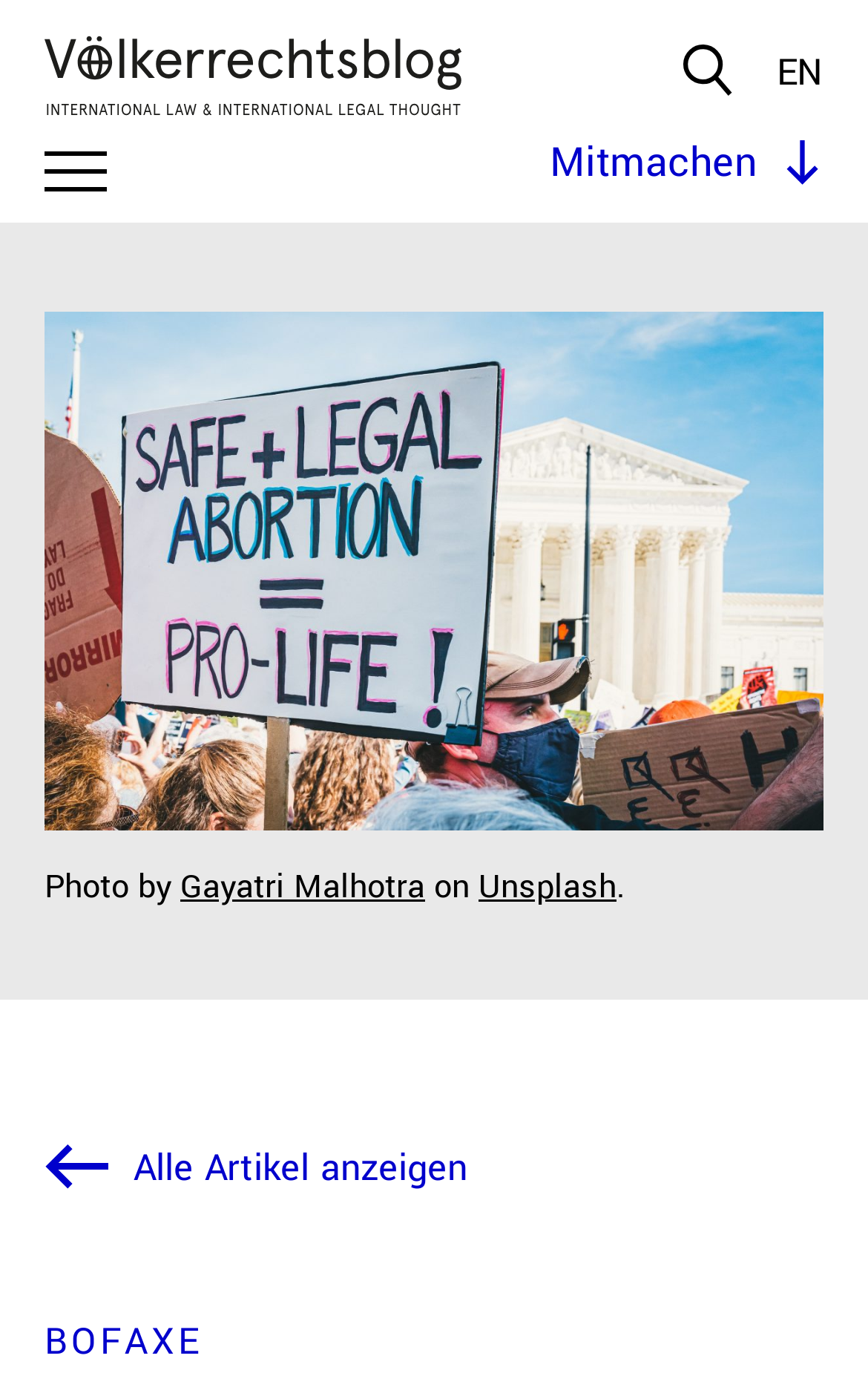Please determine the bounding box coordinates for the UI element described here. Use the format (top-left x, top-left y, bottom-right x, bottom-right y) with values bounded between 0 and 1: Alle Artikel anzeigen

[0.051, 0.814, 0.538, 0.862]